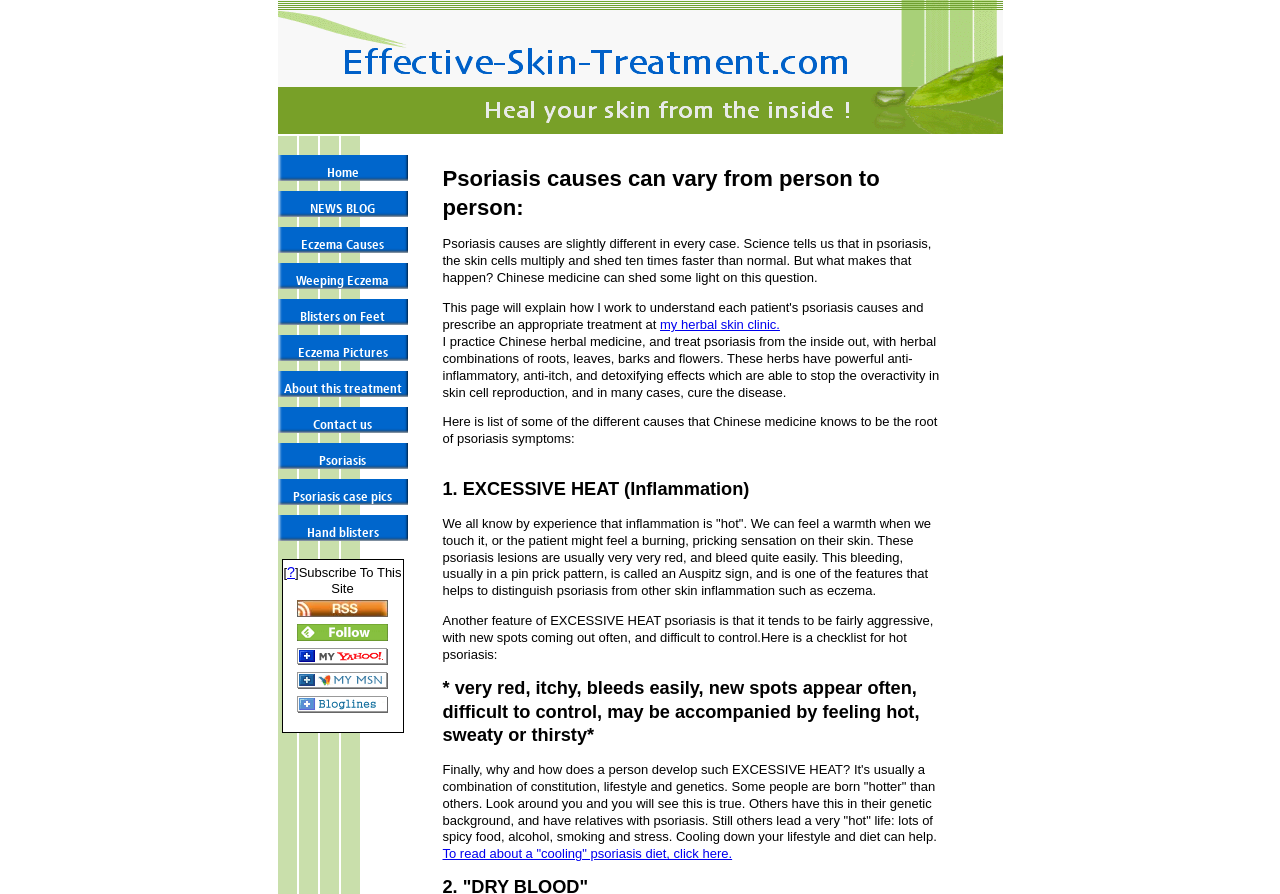Given the description "Weeping Eczema", determine the bounding box of the corresponding UI element.

[0.217, 0.294, 0.318, 0.334]